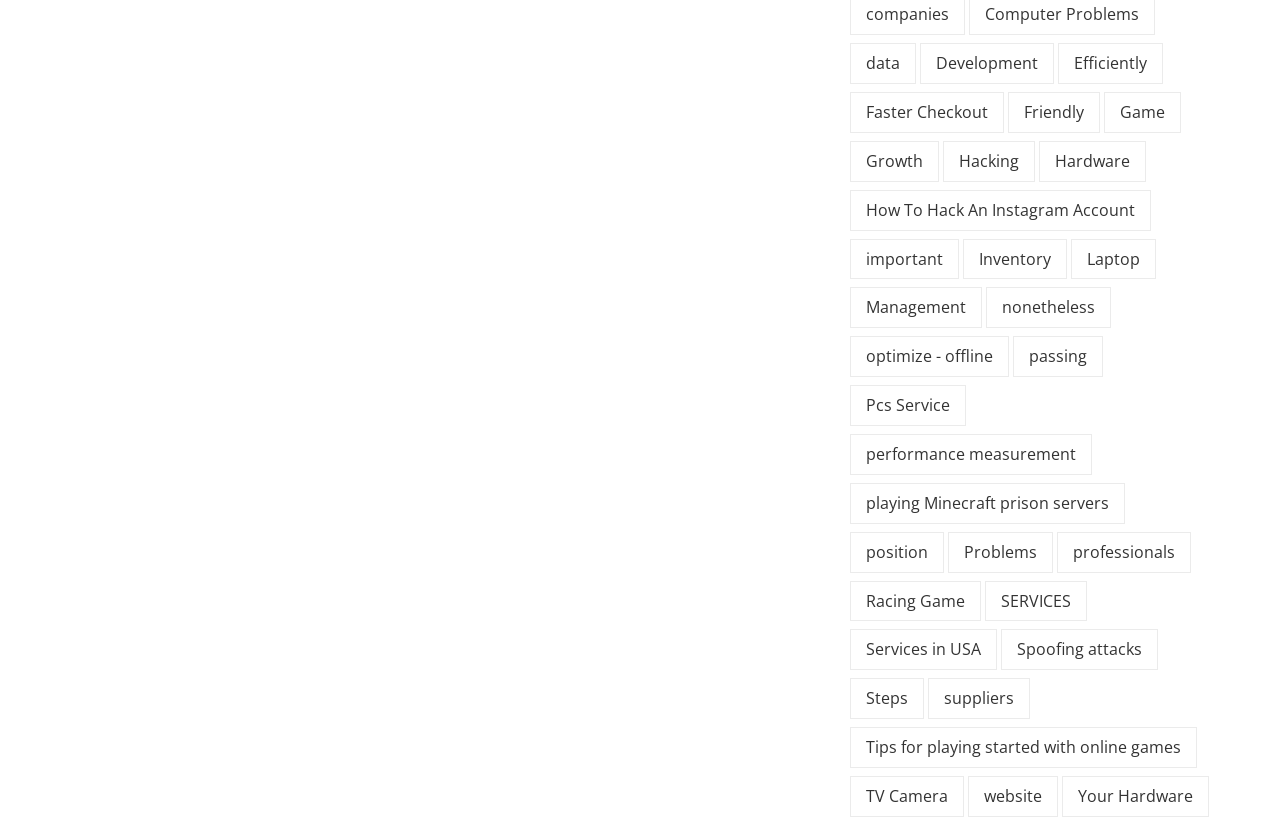Determine the coordinates of the bounding box for the clickable area needed to execute this instruction: "Explore 'Game' category".

[0.862, 0.112, 0.923, 0.161]